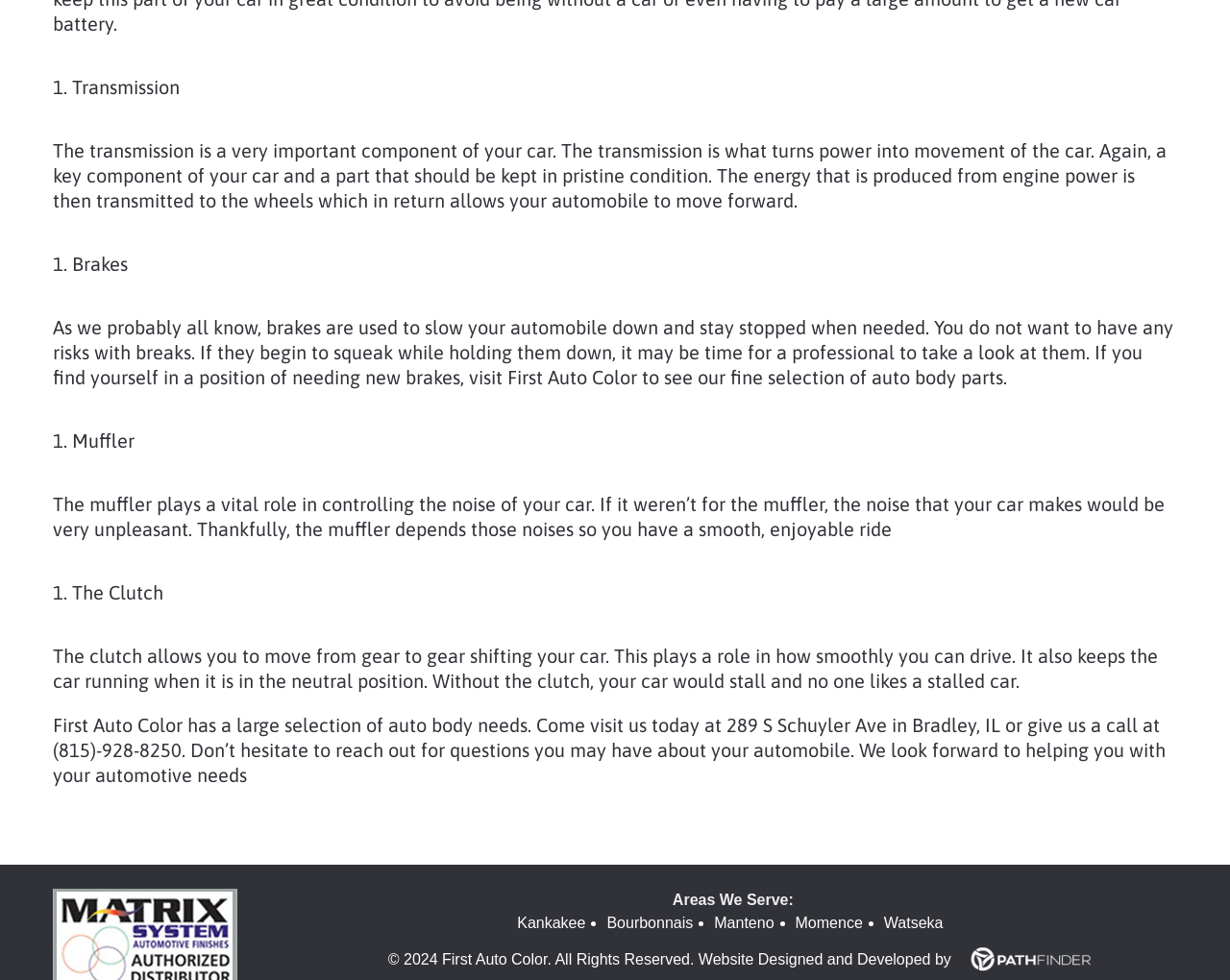For the given element description Next, determine the bounding box coordinates of the UI element. The coordinates should follow the format (top-left x, top-left y, bottom-right x, bottom-right y) and be within the range of 0 to 1.

None